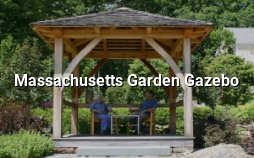Describe every aspect of the image in detail.

This image showcases the "Massachusetts Garden Gazebo," a beautifully crafted timber frame structure nestled within a vibrant garden. In the gazebo, two individuals are seated comfortably, enjoying the serene surroundings, which include lush greenery and well-manicured foliage. The gazebo, with its charming design, serves as a perfect retreat for relaxation and social gatherings, allowing visitors to experience nature while being sheltered from the elements. The setting highlights the harmonious blend of architecture and the natural landscape, inviting viewers to imagine lazy afternoons spent among friends or quiet moments alone in this picturesque environment.